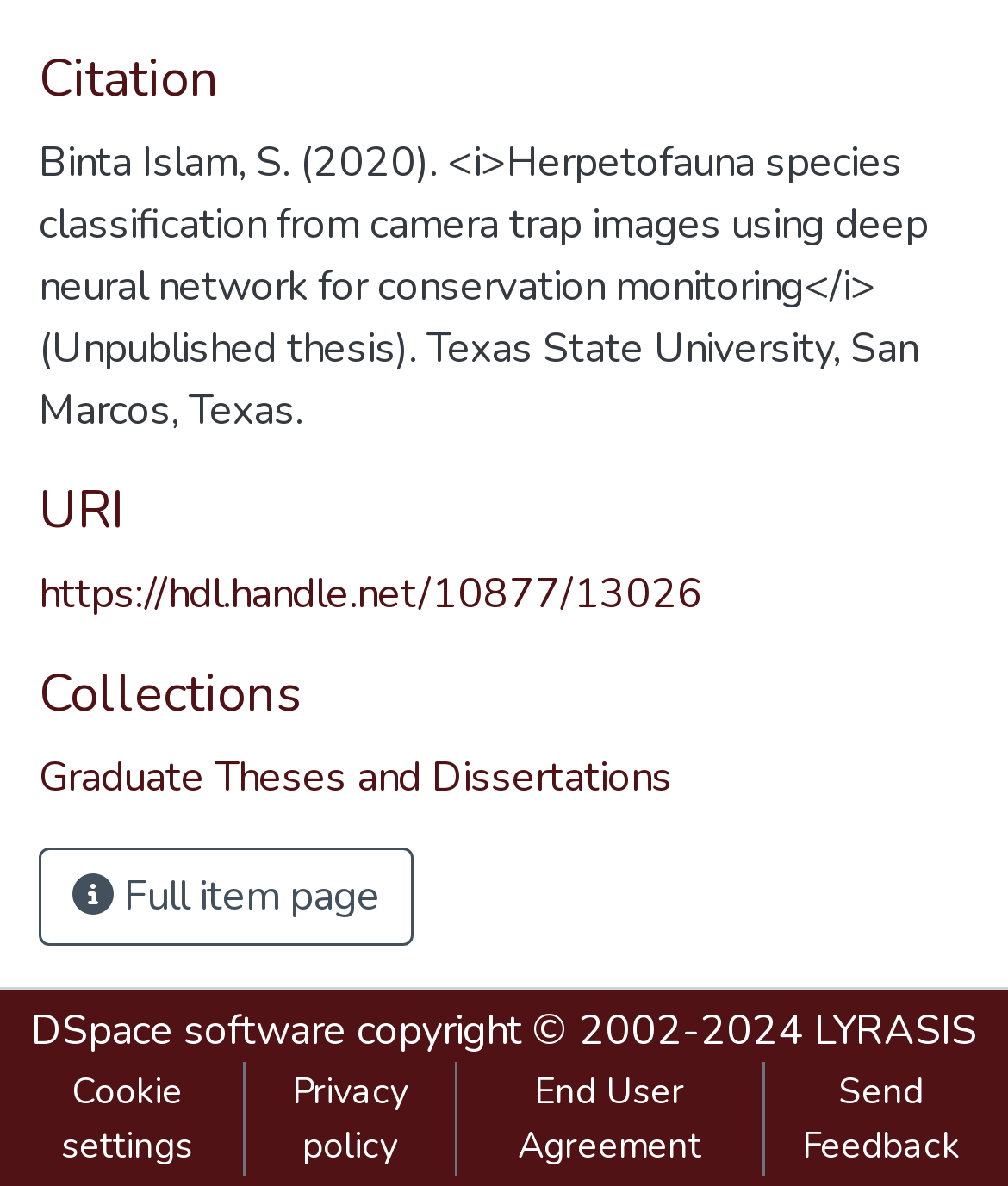What is the URI of the citation?
Based on the image, answer the question with as much detail as possible.

The URI of the citation can be found in the link element with the text 'https://hdl.handle.net/10877/13026', which is located below the 'URI' heading.